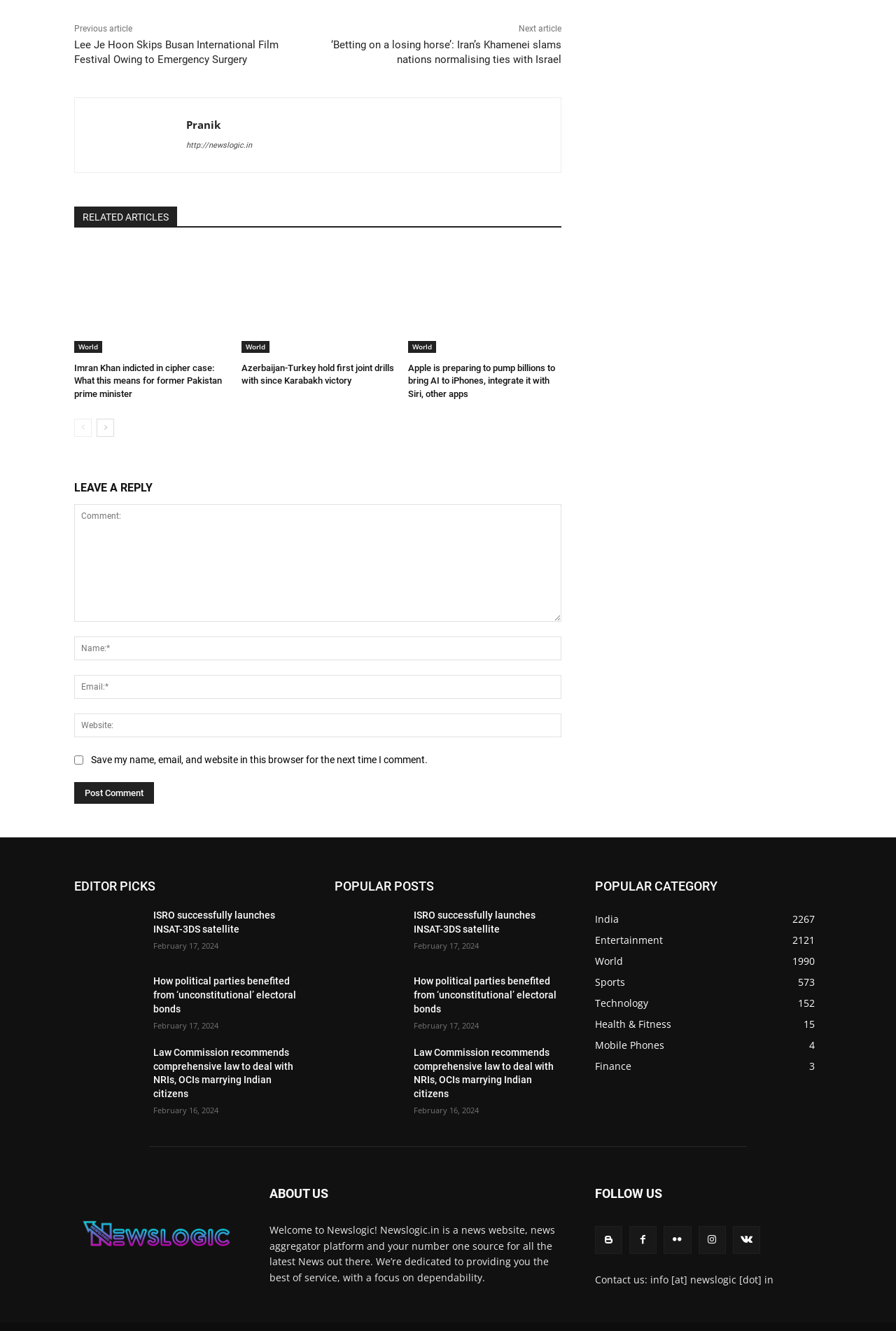Find the bounding box coordinates of the element to click in order to complete the given instruction: "Click on the 'EDITOR PICKS' heading."

[0.083, 0.657, 0.336, 0.674]